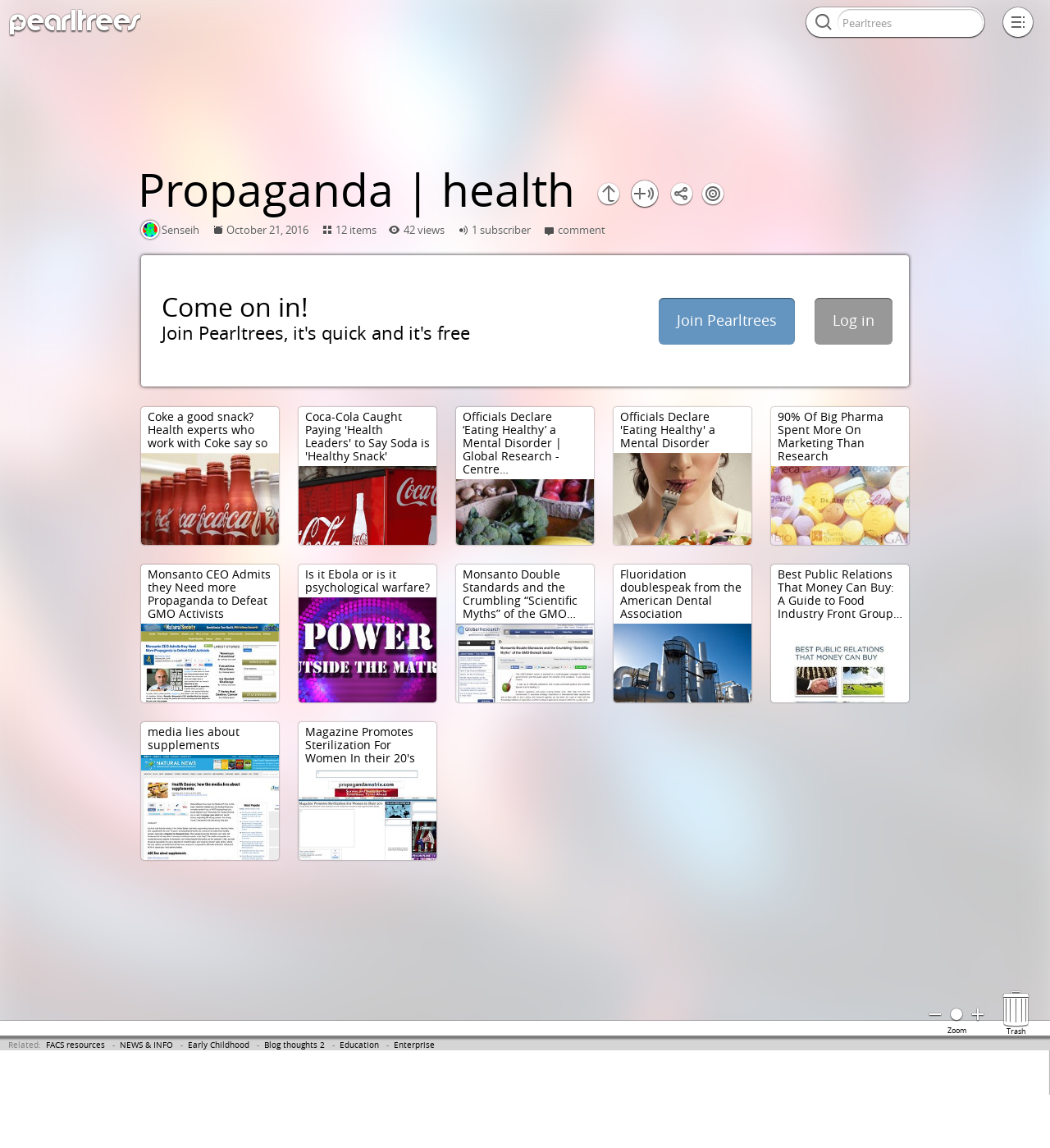Respond to the following question with a brief word or phrase:
How many links are in the footer?

7